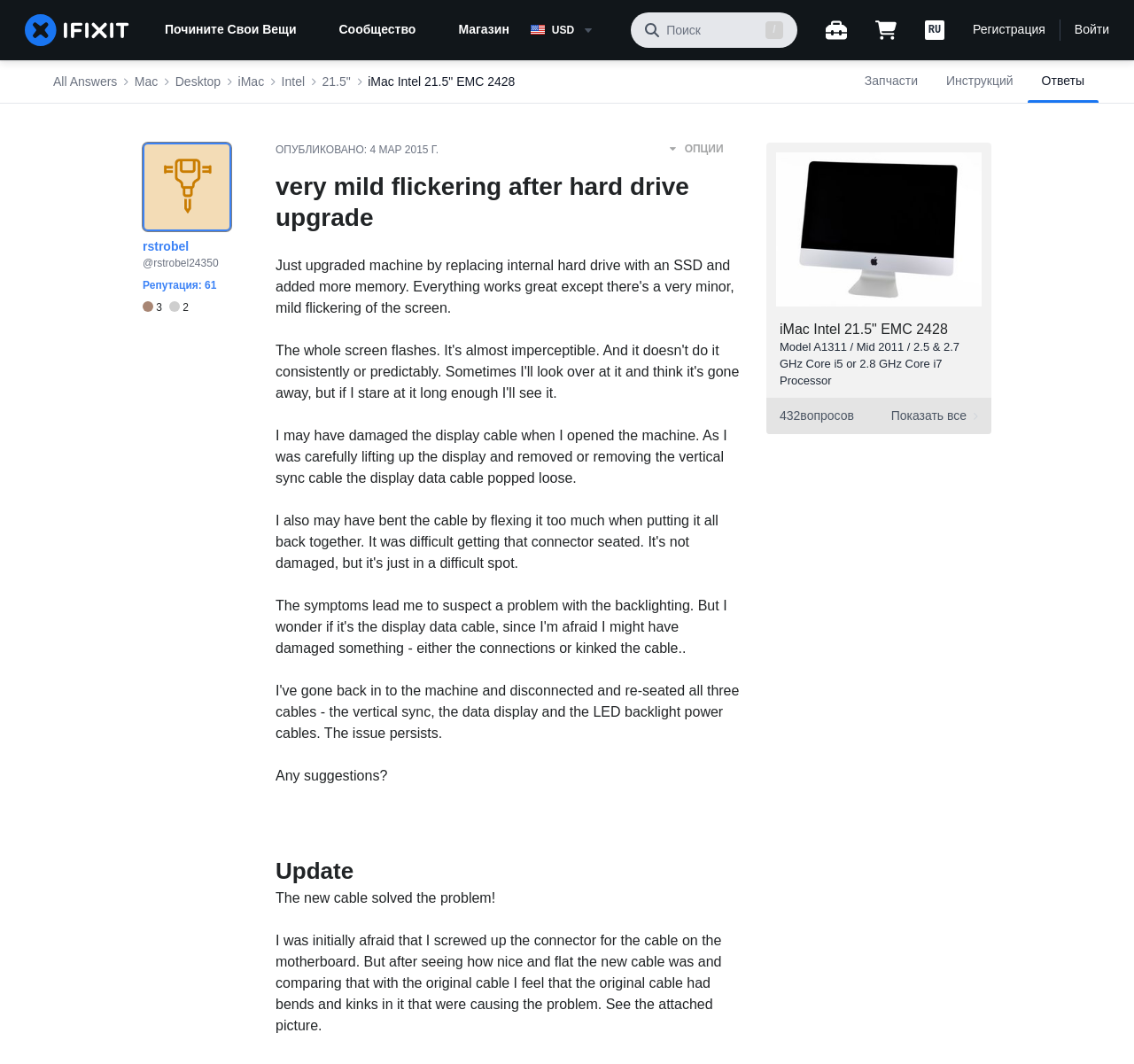Provide a thorough description of this webpage.

This webpage appears to be a forum or discussion page focused on repairing and troubleshooting issues with an iMac Intel 21.5" EMC 2428. At the top of the page, there is a navigation menu with links to the home page, community, and store. Below this, there is a search bar and a series of buttons for submitting a query, viewing workbench, showing cart, and choosing a language.

The main content of the page is a discussion thread with a heading that reads "very mild flickering after hard drive upgrade - iMac Intel 21.5" EMC 2428". The thread is initiated by a user who describes an issue with their iMac display and asks for suggestions. The user provides details about the problem, including the possibility of damaging the display cable while opening the machine.

Below the initial post, there are several responses and updates from the user, including a solution to the problem, which involved replacing the cable. The user also shares their experience and provides additional information, including a comparison between the old and new cables.

Throughout the page, there are various links and buttons, including breadcrumbs at the top that allow users to navigate through the forum categories. There are also links to related topics, such as "Parts", "Guides", and "Answers". Additionally, there are images and icons scattered throughout the page, including user avatars, badges, and icons for editing and responding to posts.